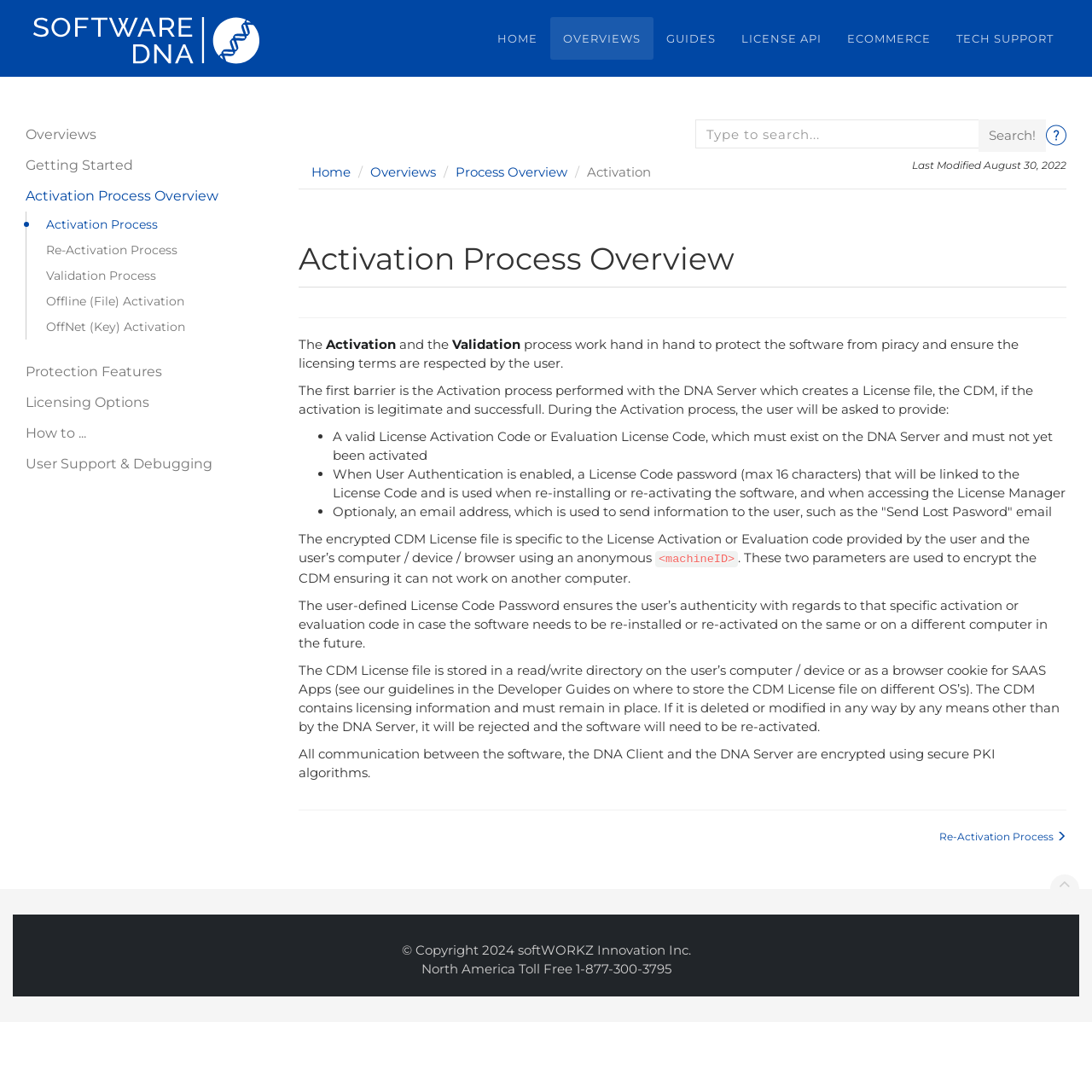Please identify the bounding box coordinates of the element's region that should be clicked to execute the following instruction: "Click the LinkedIn icon". The bounding box coordinates must be four float numbers between 0 and 1, i.e., [left, top, right, bottom].

None